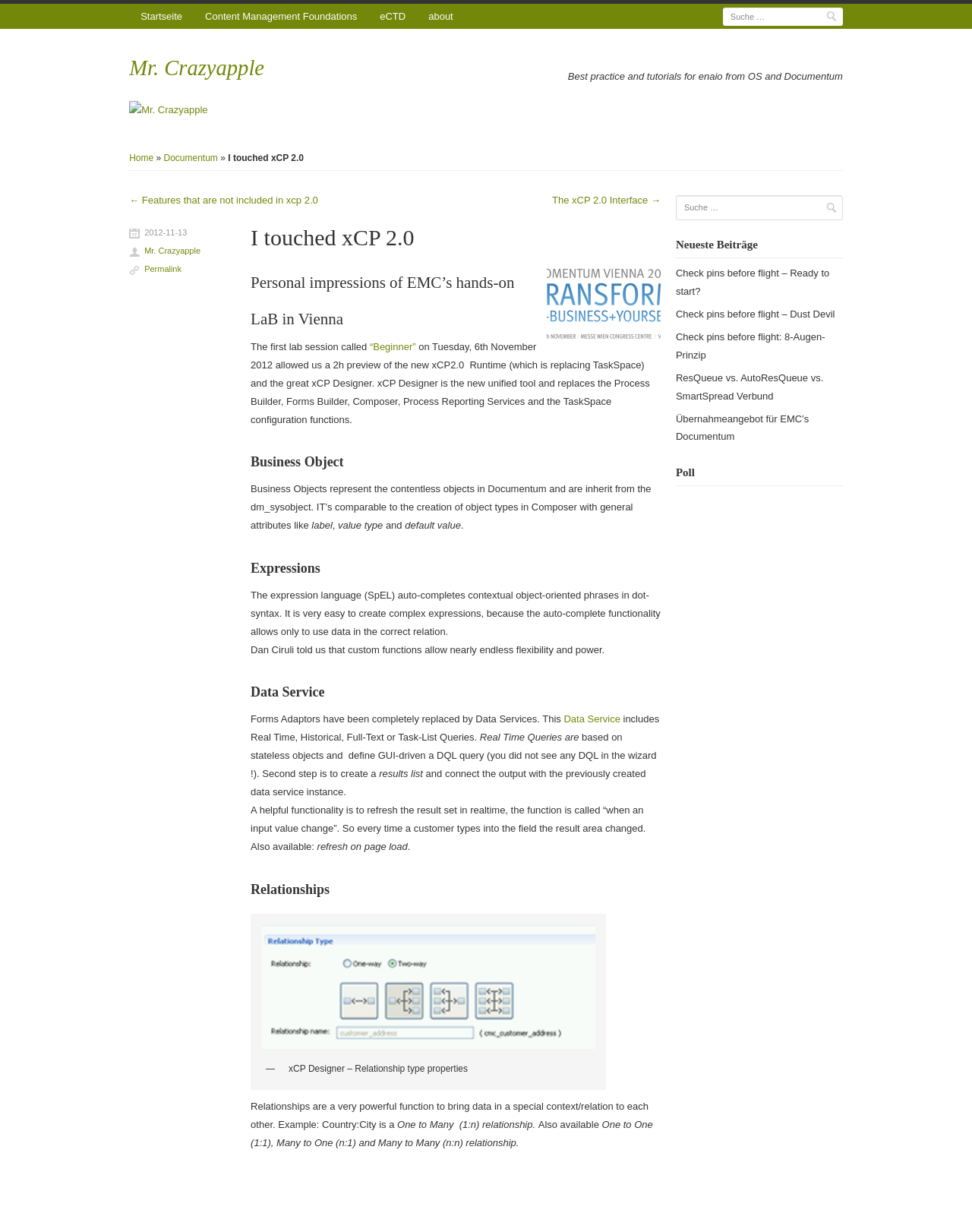Could you determine the bounding box coordinates of the clickable element to complete the instruction: "Learn about Baidyanath Jyotirlinga"? Provide the coordinates as four float numbers between 0 and 1, i.e., [left, top, right, bottom].

None